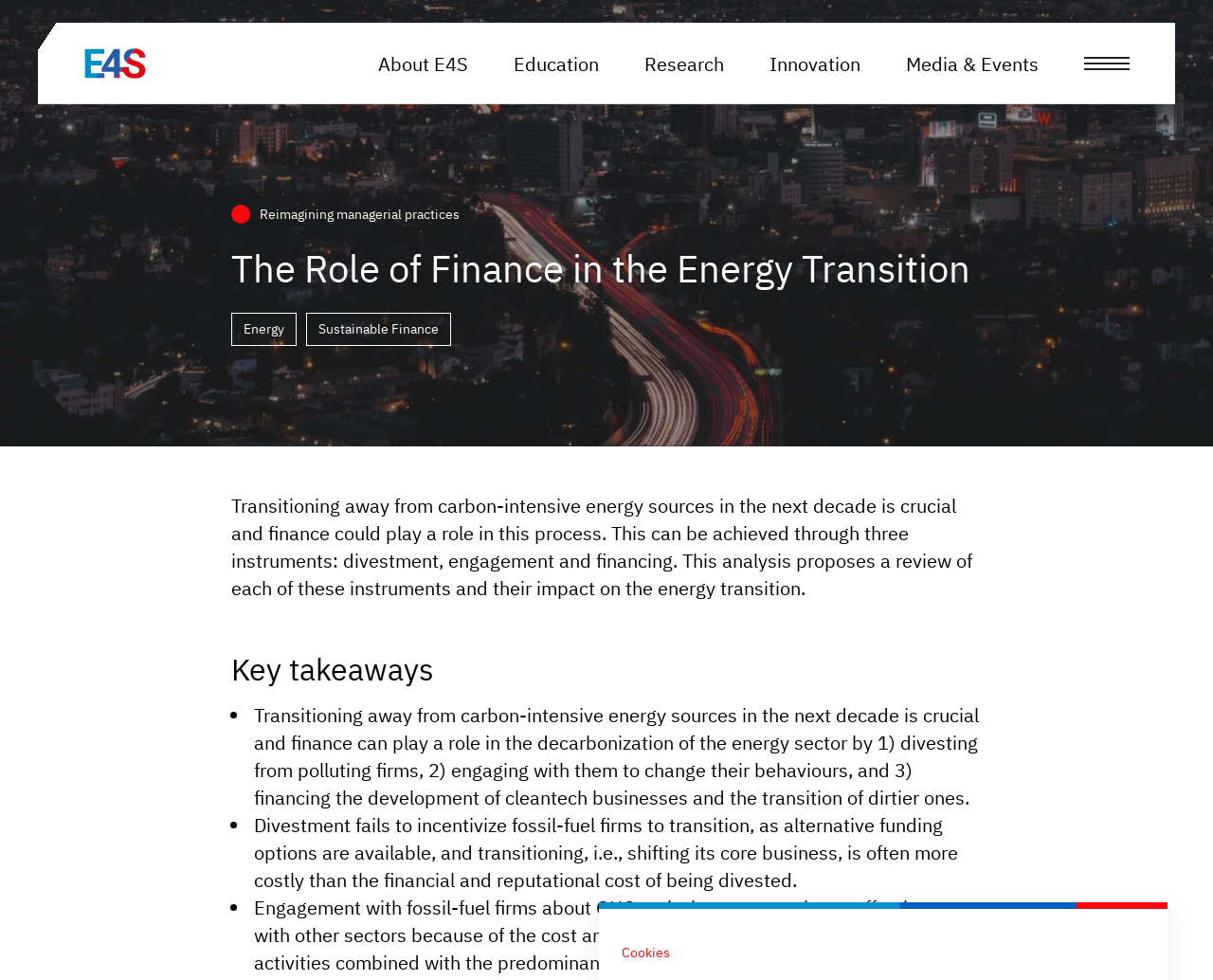Could you specify the bounding box coordinates for the clickable section to complete the following instruction: "Learn about Education"?

[0.405, 0.028, 0.512, 0.102]